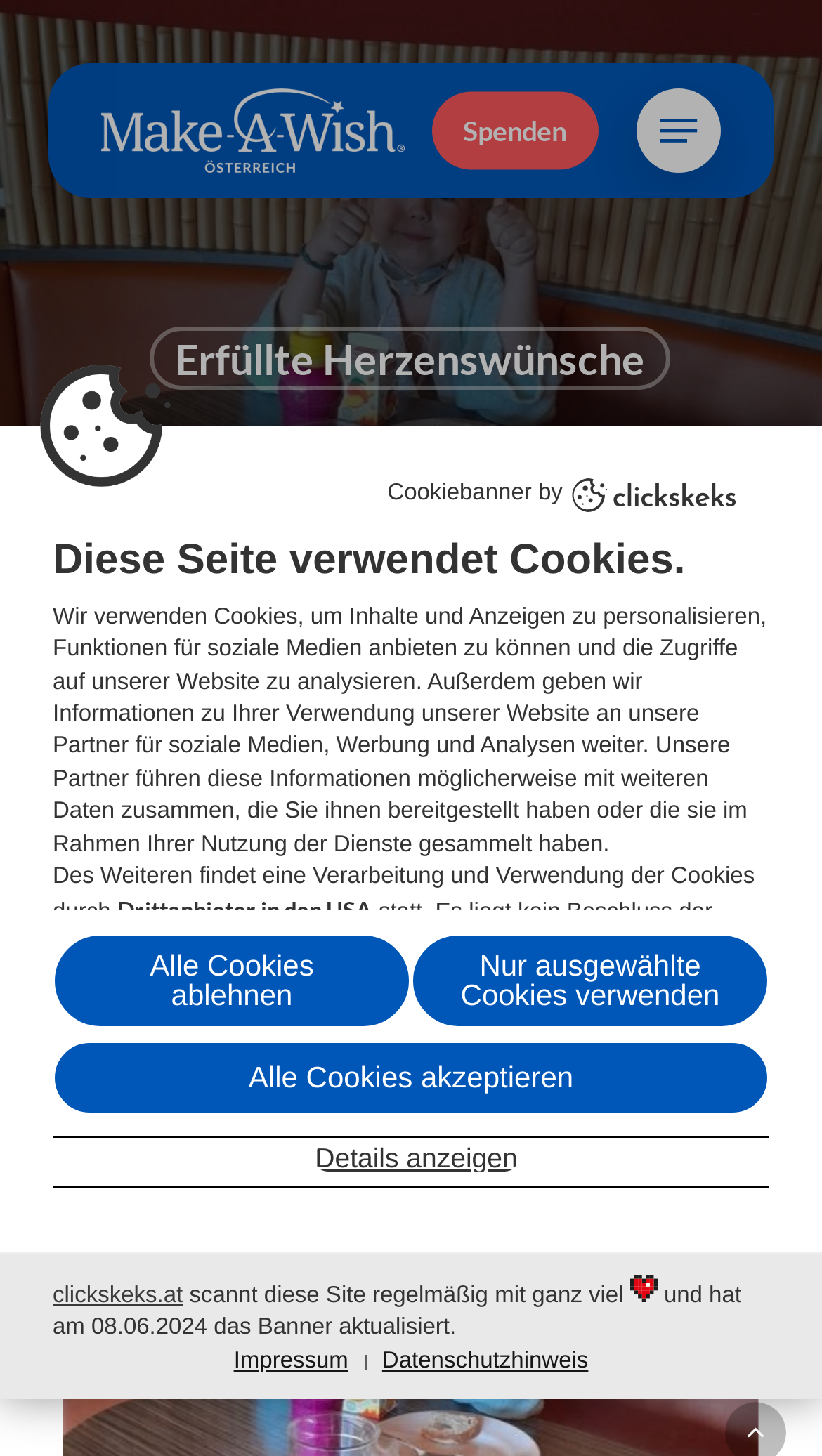Please locate the clickable area by providing the bounding box coordinates to follow this instruction: "Donate by clicking on the Spenden link".

[0.525, 0.063, 0.727, 0.116]